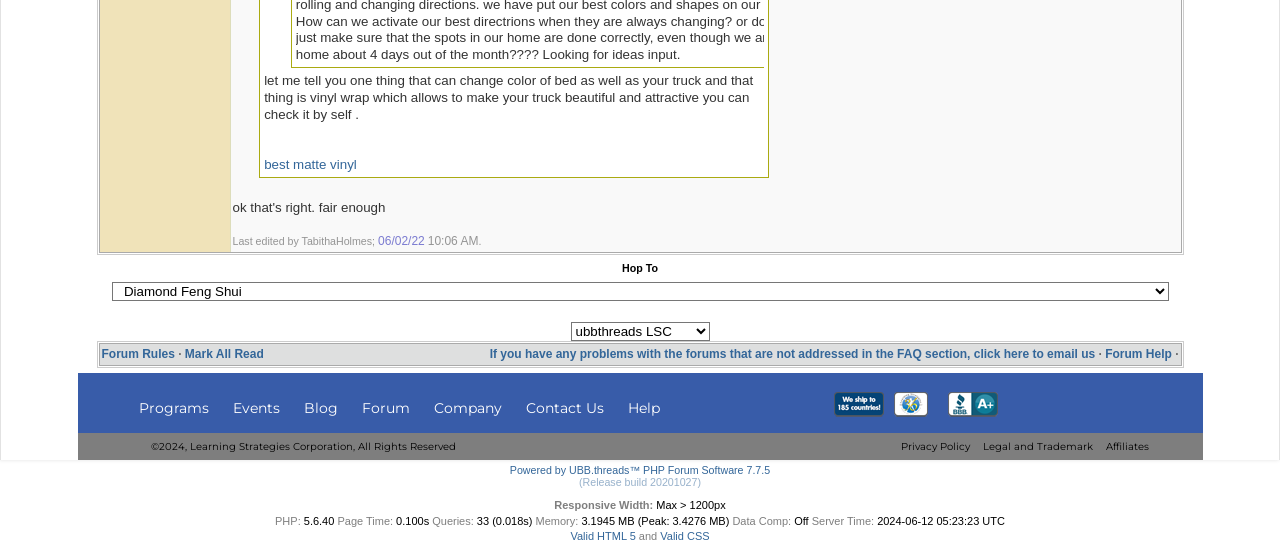Please answer the following query using a single word or phrase: 
What is the version of the PHP Forum Software?

7.7.5